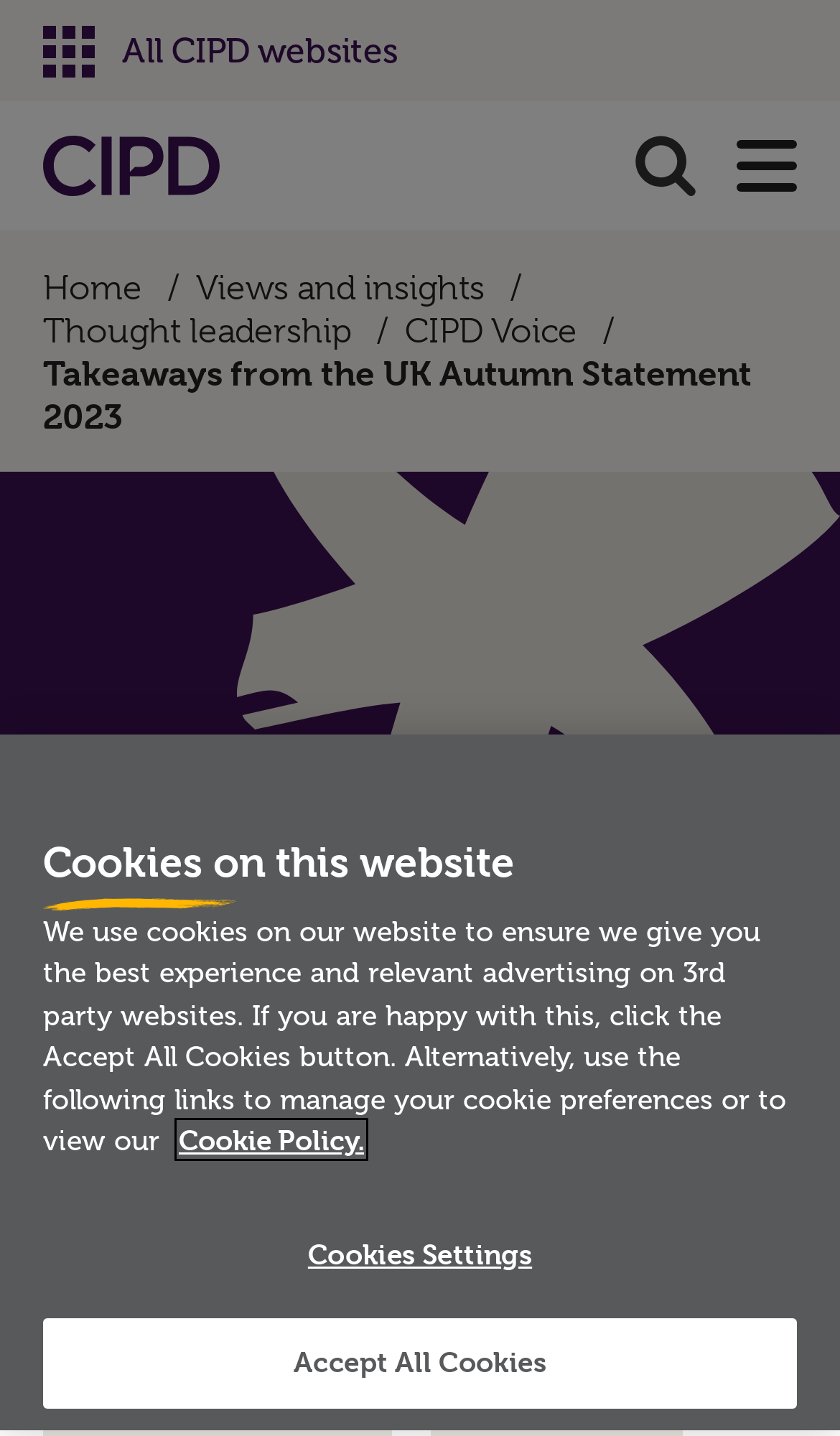Find the bounding box coordinates of the clickable area required to complete the following action: "Go to the Home page".

[0.051, 0.188, 0.169, 0.214]